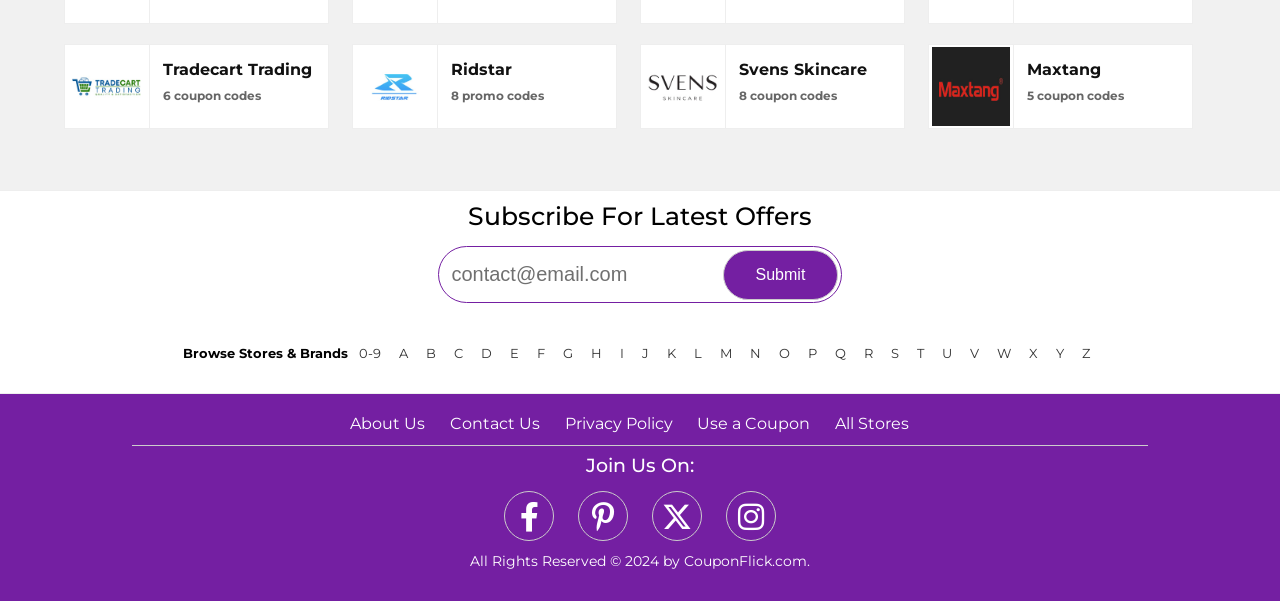Based on the image, provide a detailed and complete answer to the question: 
How many coupon codes are available for Tradecart Trading?

I counted the number of coupon codes available for Tradecart Trading by looking at the link 'Tradecart Trading 6 coupon codes'.